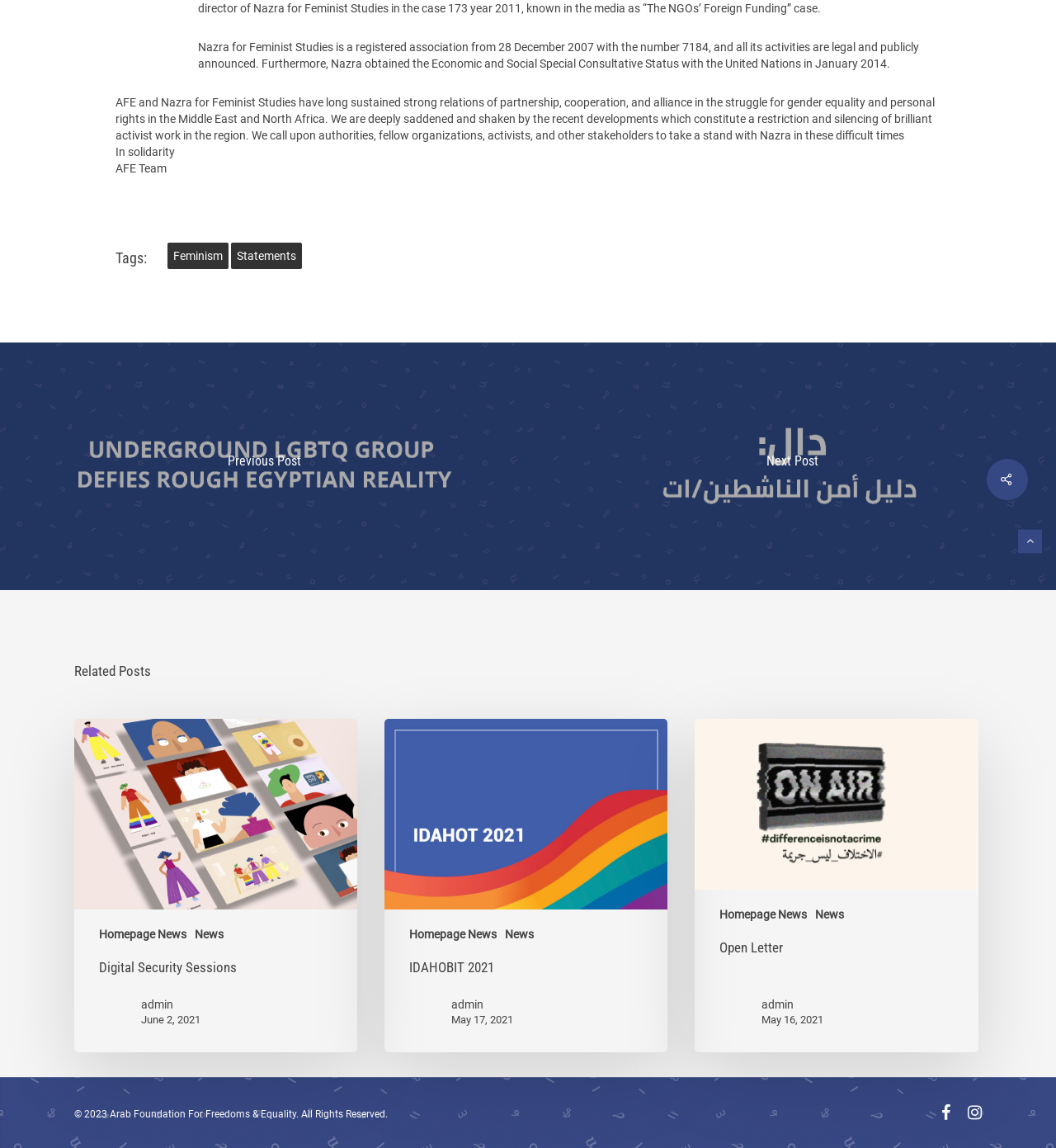Using the provided element description, identify the bounding box coordinates as (top-left x, top-left y, bottom-right x, bottom-right y). Ensure all values are between 0 and 1. Description: Homepage News

[0.682, 0.79, 0.764, 0.803]